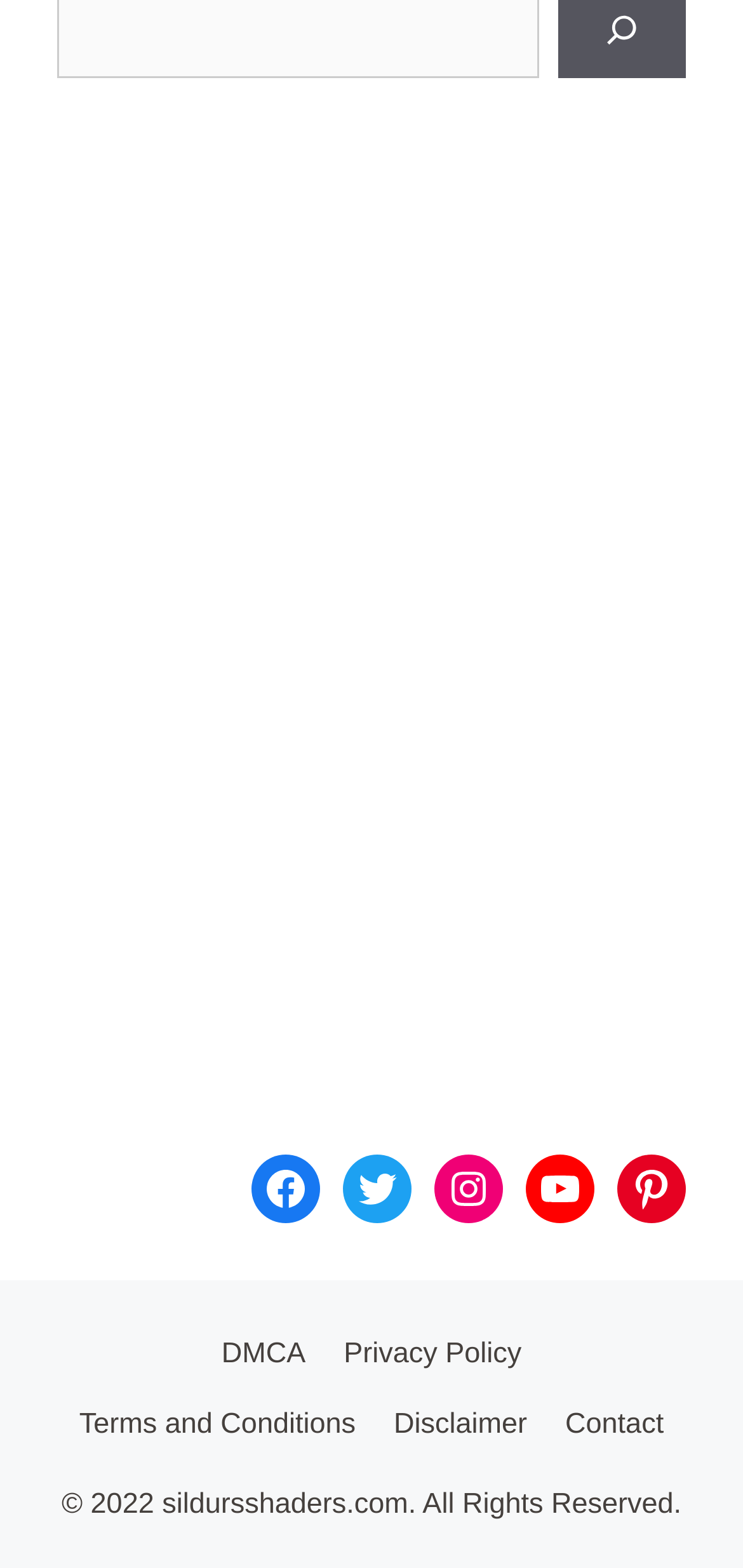Please provide a one-word or phrase answer to the question: 
What is the social media platform at the top-right corner?

Facebook